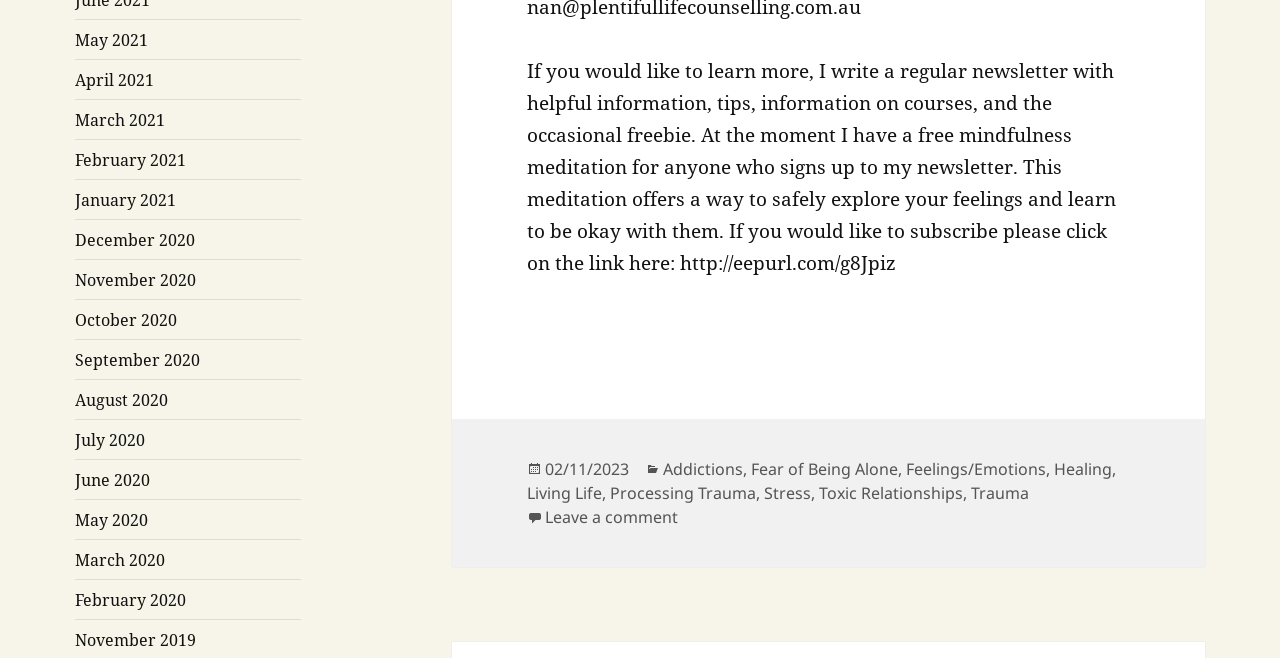Using the webpage screenshot, locate the HTML element that fits the following description and provide its bounding box: "Fear of Being Alone".

[0.587, 0.696, 0.702, 0.731]